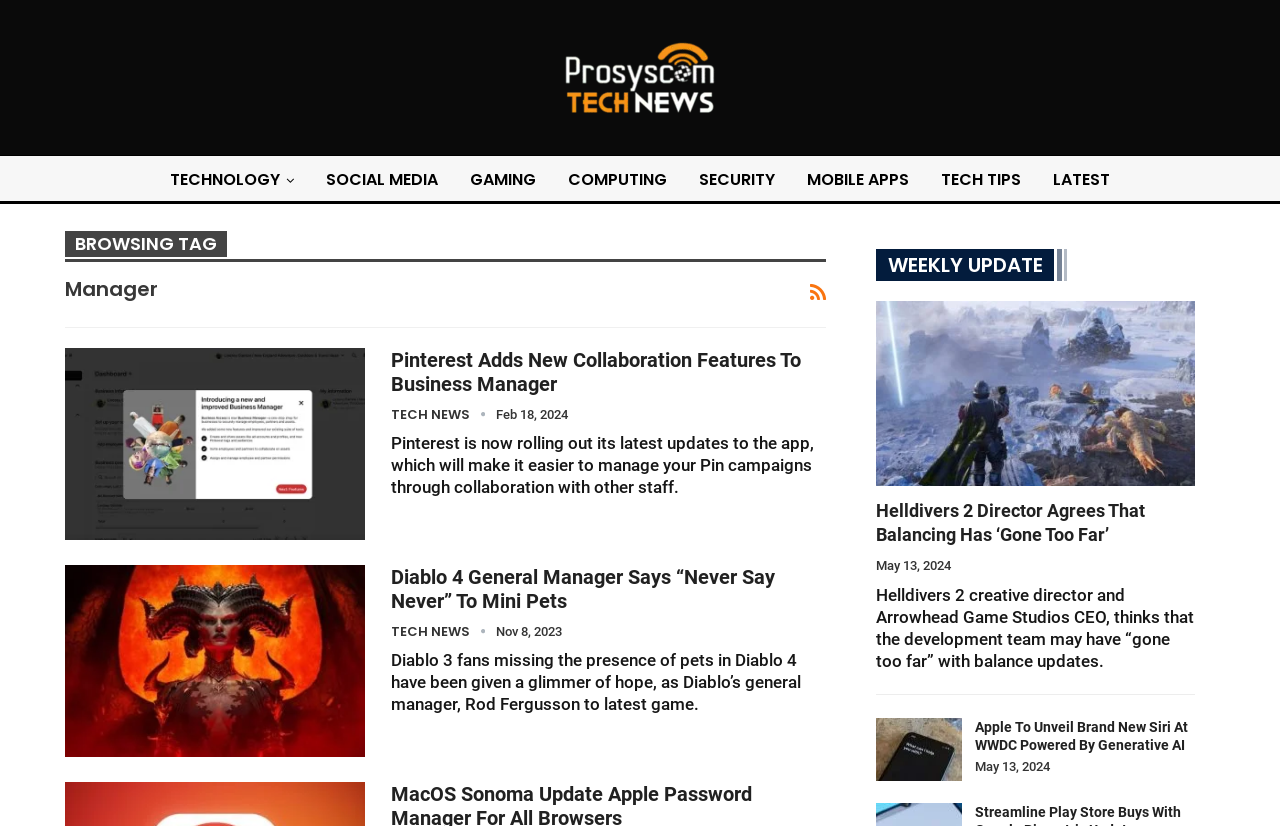Indicate the bounding box coordinates of the element that must be clicked to execute the instruction: "View the article about Diablo 4 general manager says “never say never” to mini pets". The coordinates should be given as four float numbers between 0 and 1, i.e., [left, top, right, bottom].

[0.051, 0.684, 0.285, 0.917]